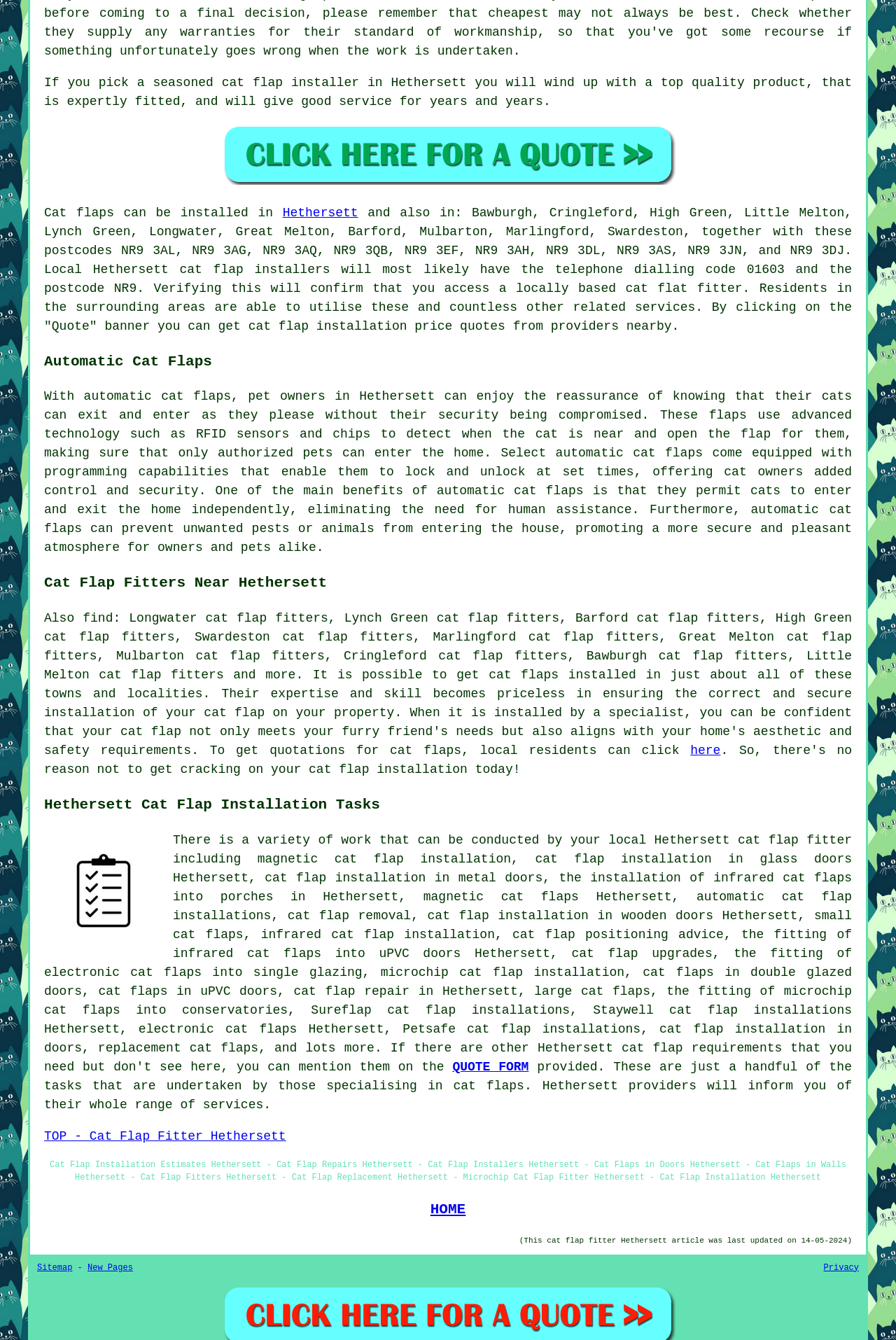Find the bounding box coordinates of the element to click in order to complete this instruction: "Go back to top of the page". The bounding box coordinates must be four float numbers between 0 and 1, denoted as [left, top, right, bottom].

[0.049, 0.843, 0.319, 0.853]